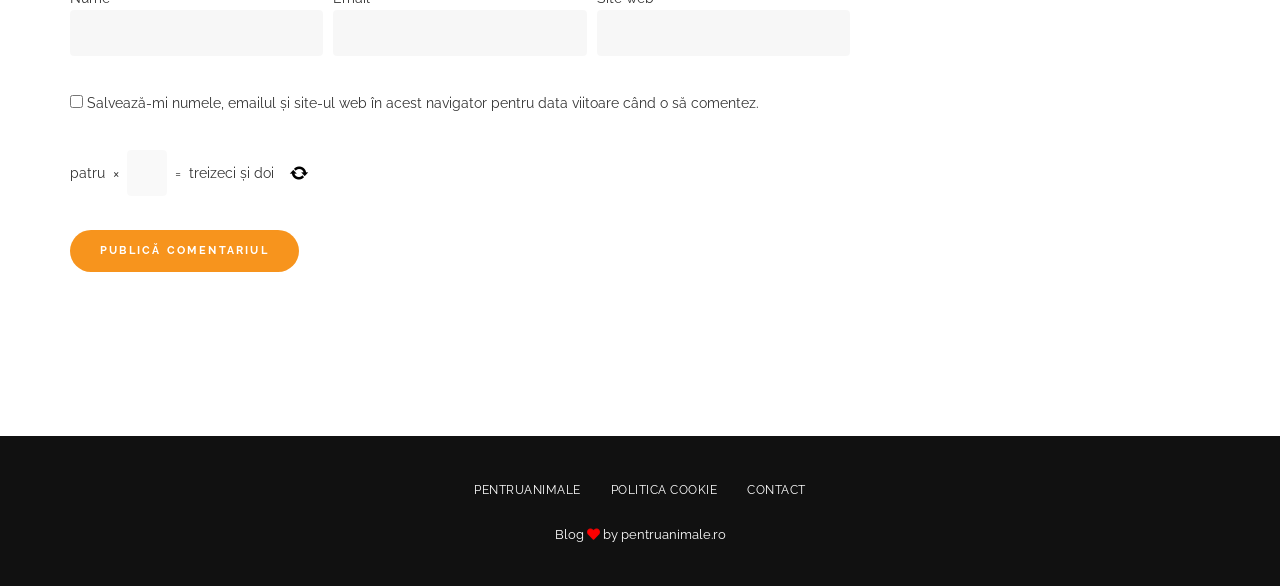Locate the bounding box coordinates of the area that needs to be clicked to fulfill the following instruction: "Check the save checkbox". The coordinates should be in the format of four float numbers between 0 and 1, namely [left, top, right, bottom].

[0.055, 0.162, 0.065, 0.185]